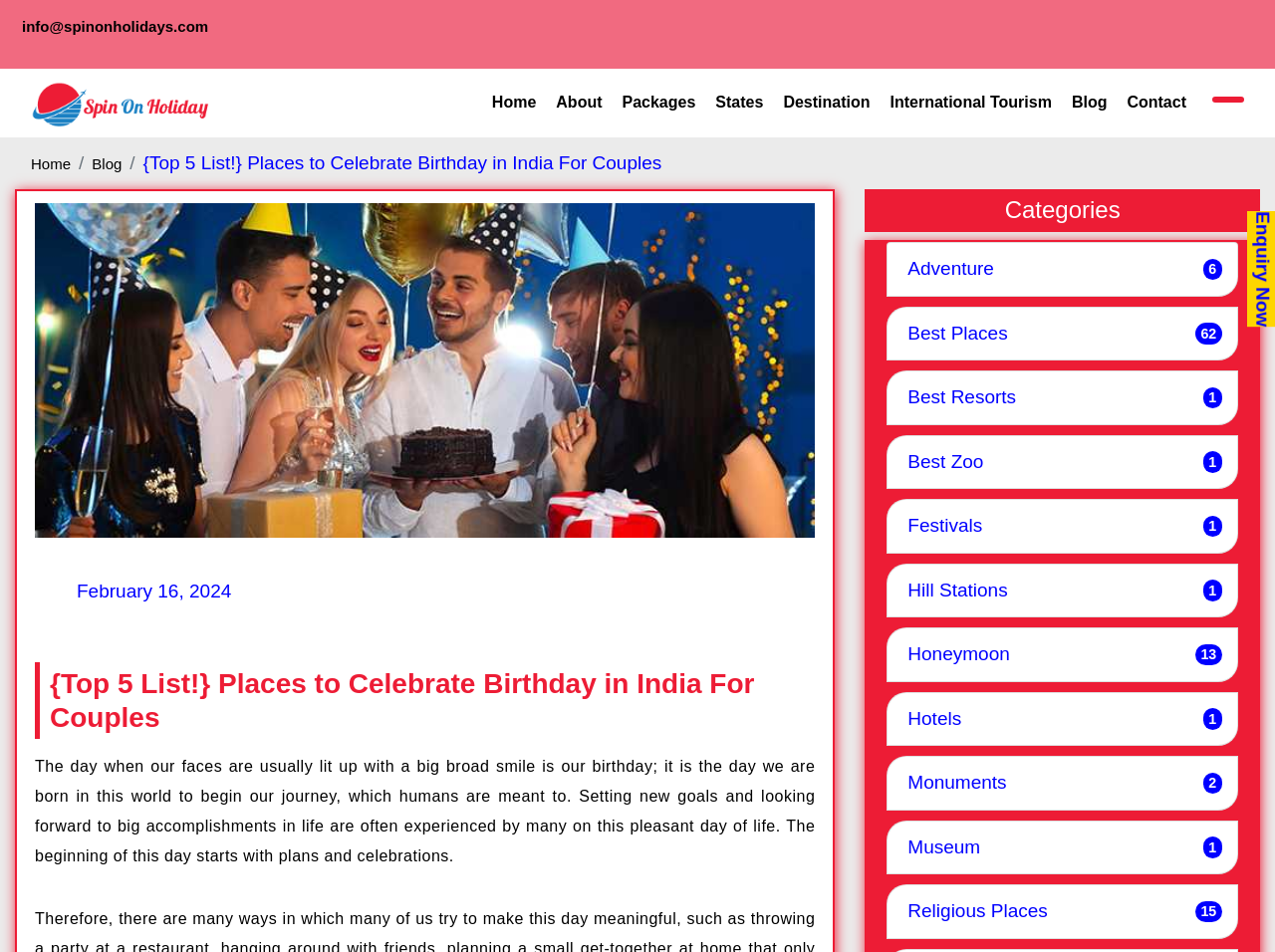Refer to the image and provide an in-depth answer to the question:
What is the main topic of the webpage?

The webpage has a heading that says 'Places to Celebrate Birthday in India For Couples' and the text mentions '5 famous Places to Celebrate Birthday in India', indicating that the main topic of the webpage is about birthday celebration places in India, specifically for couples.